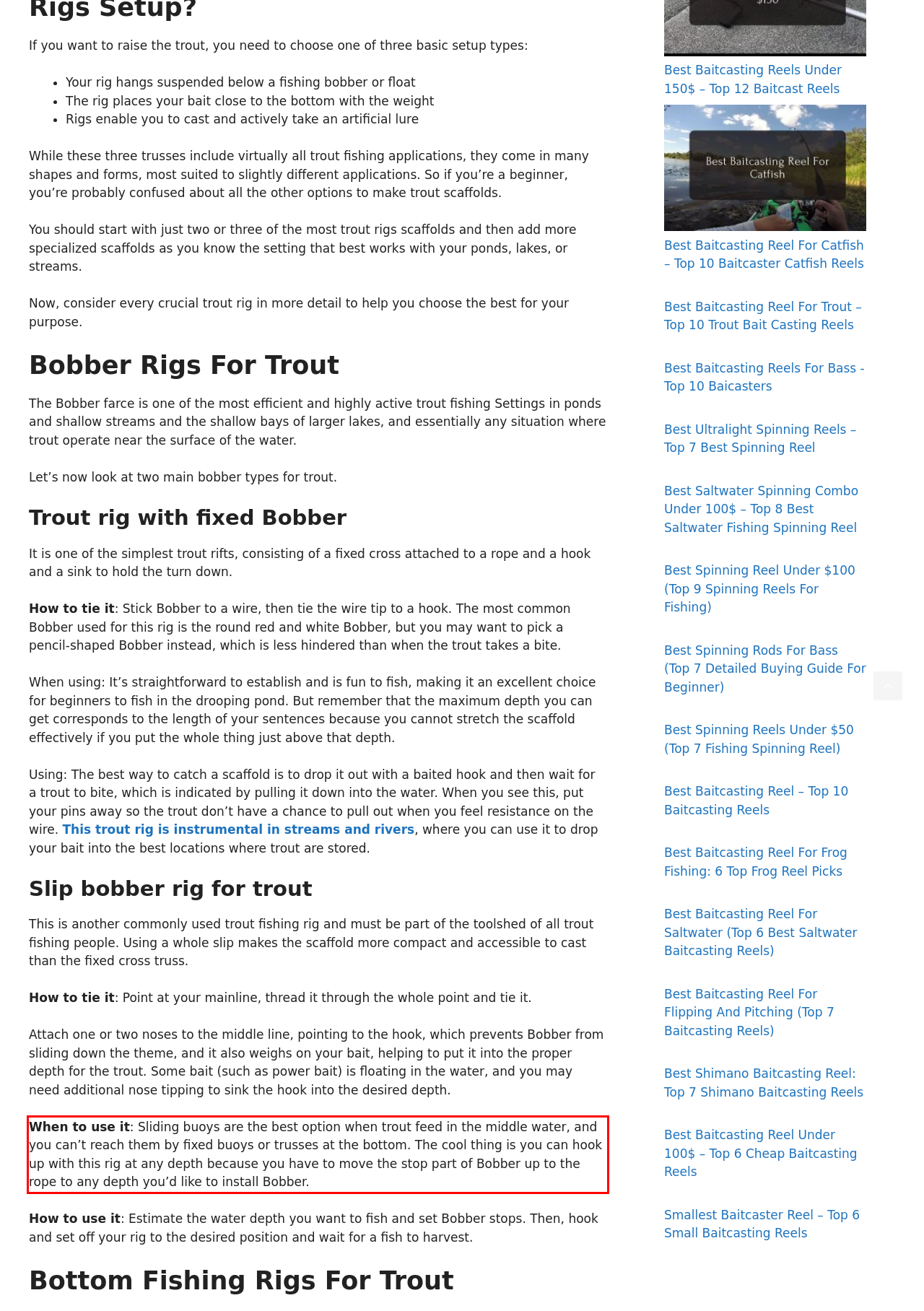You are provided with a screenshot of a webpage containing a red bounding box. Please extract the text enclosed by this red bounding box.

When to use it: Sliding buoys are the best option when trout feed in the middle water, and you can’t reach them by fixed buoys or trusses at the bottom. The cool thing is you can hook up with this rig at any depth because you have to move the stop part of Bobber up to the rope to any depth you’d like to install Bobber.